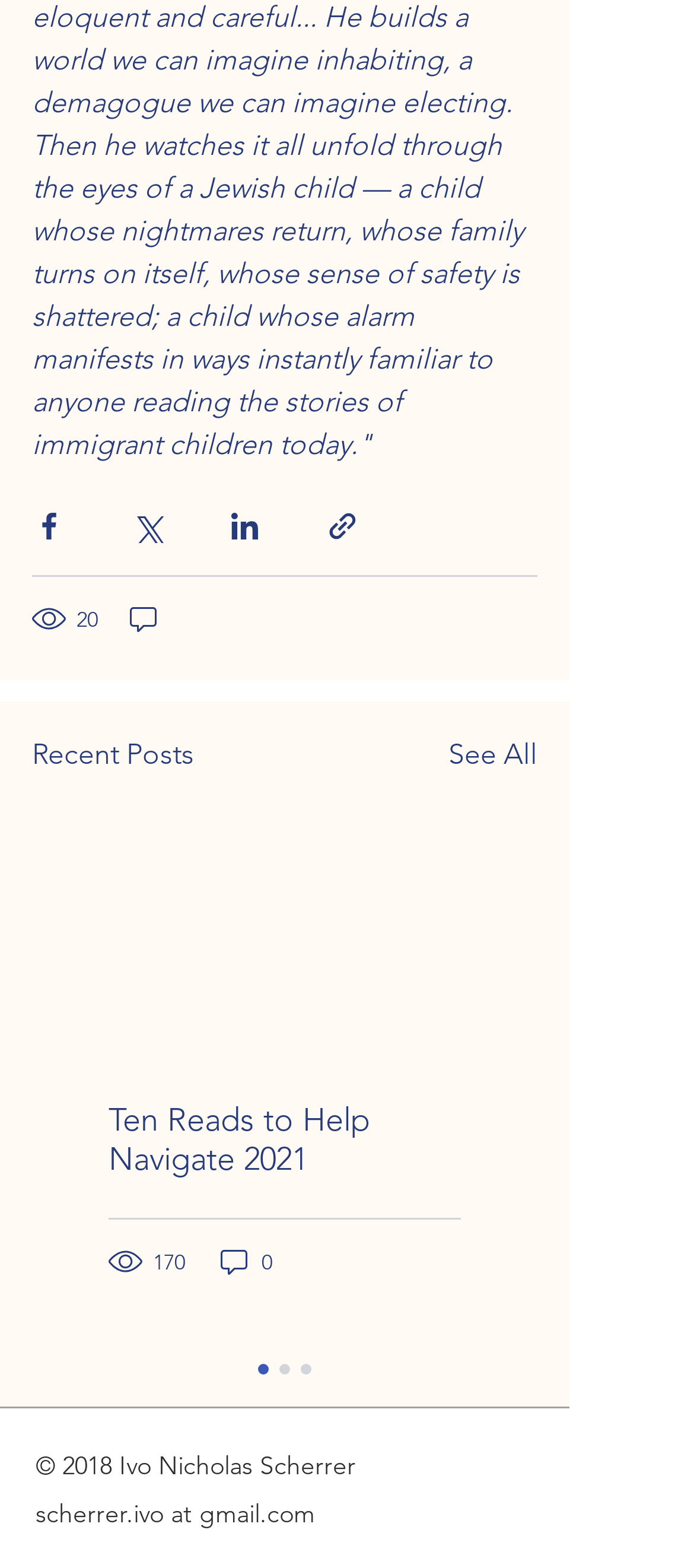Please specify the coordinates of the bounding box for the element that should be clicked to carry out this instruction: "Check social media links". The coordinates must be four float numbers between 0 and 1, formatted as [left, top, right, bottom].

[0.518, 0.944, 0.736, 0.984]